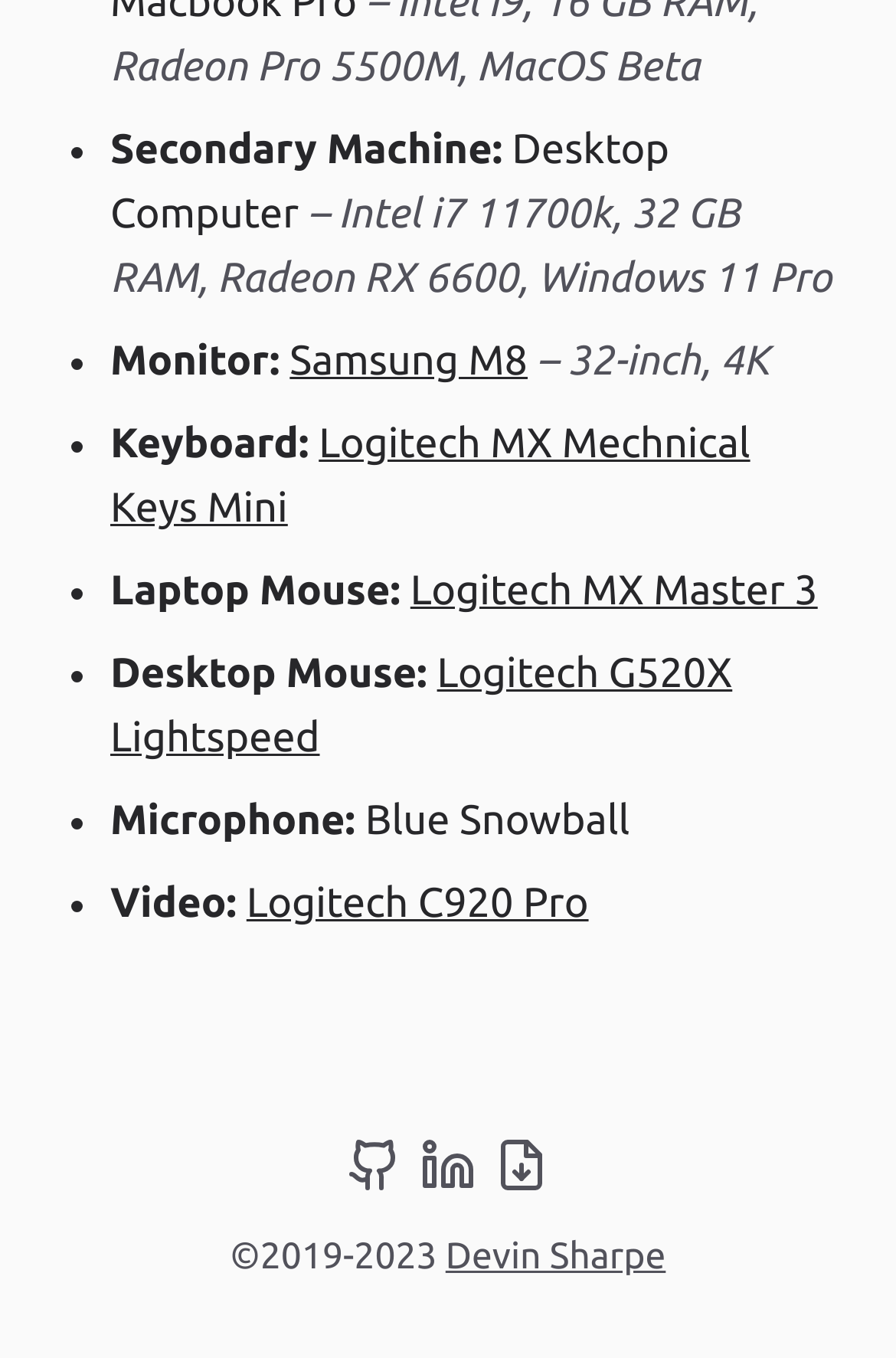Reply to the question with a brief word or phrase: What is the name of the person associated with the webpage?

Devin Sharpe